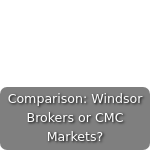Provide a short answer using a single word or phrase for the following question: 
What is the design of the graphic?

Straightforward yet effective